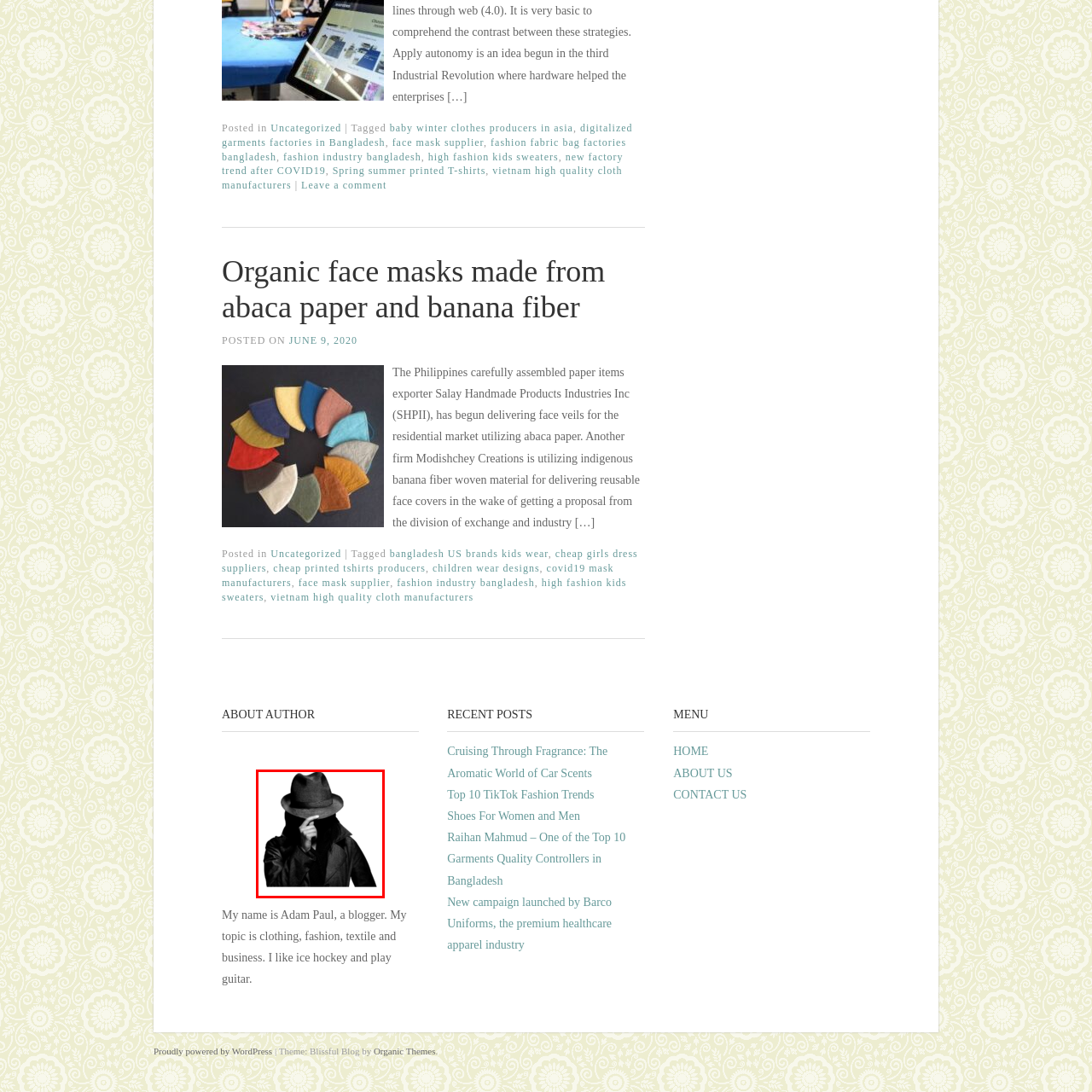What is the theme evoked by the image?
Look at the image framed by the red bounding box and provide an in-depth response.

The image of the figure in a stylish outfit, partially hidden in shadow, and subtly tipping their hat, evokes a sense of mystery and sophistication, inviting the viewer to speculate about the figure's identity and story.